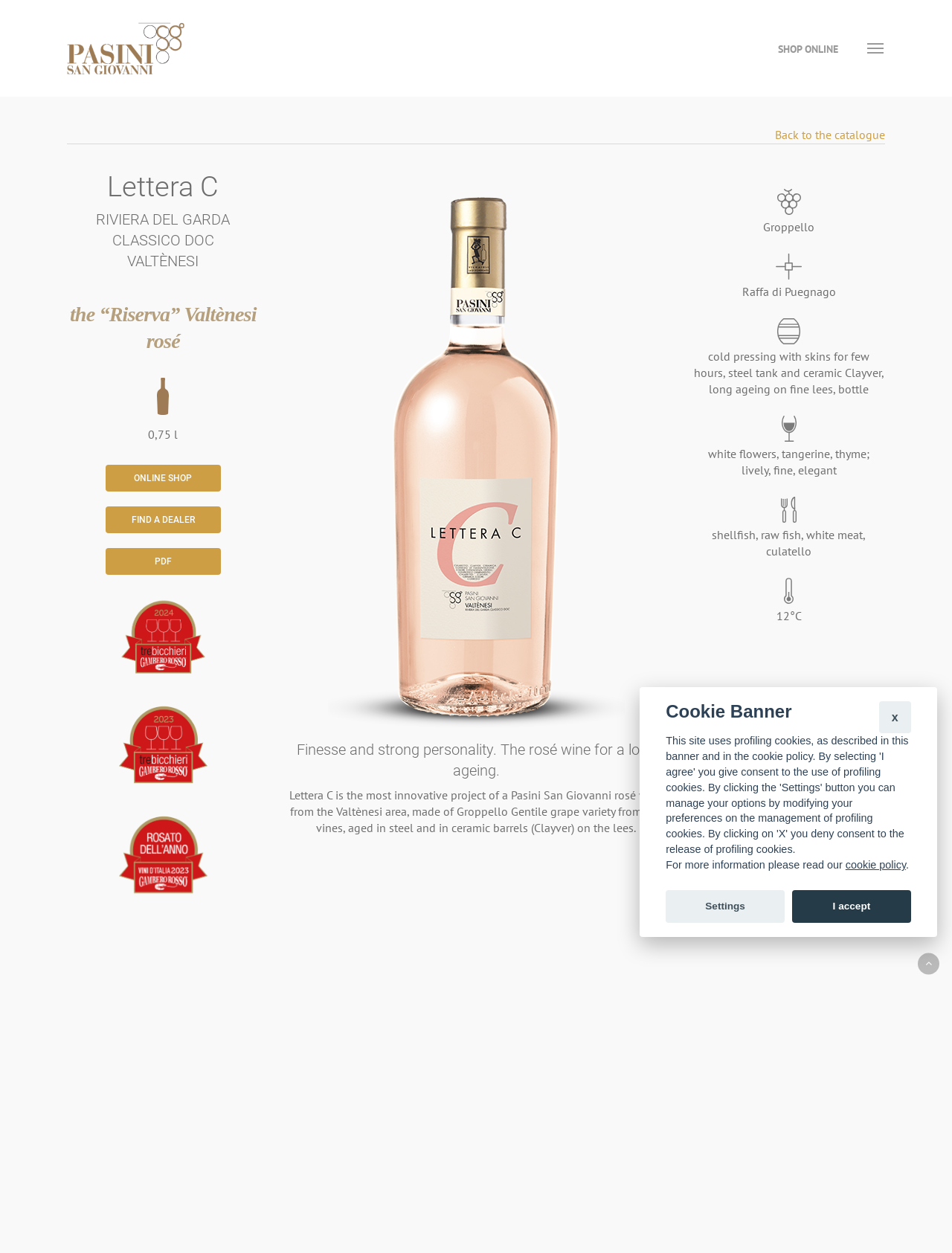Identify the bounding box coordinates of the region that should be clicked to execute the following instruction: "Back to the catalogue".

[0.814, 0.101, 0.93, 0.113]